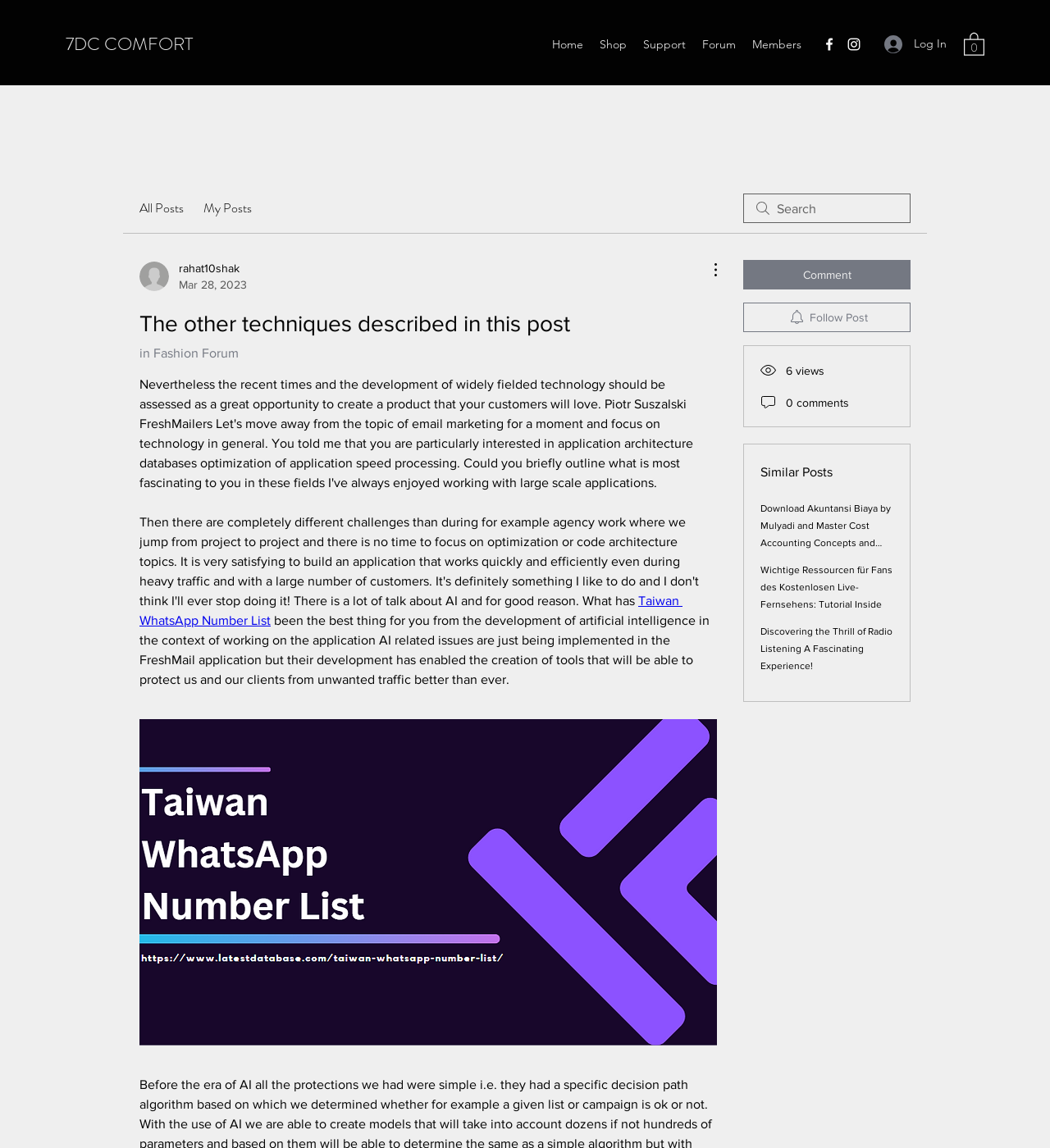Using the provided element description: "Support", determine the bounding box coordinates of the corresponding UI element in the screenshot.

[0.605, 0.028, 0.661, 0.049]